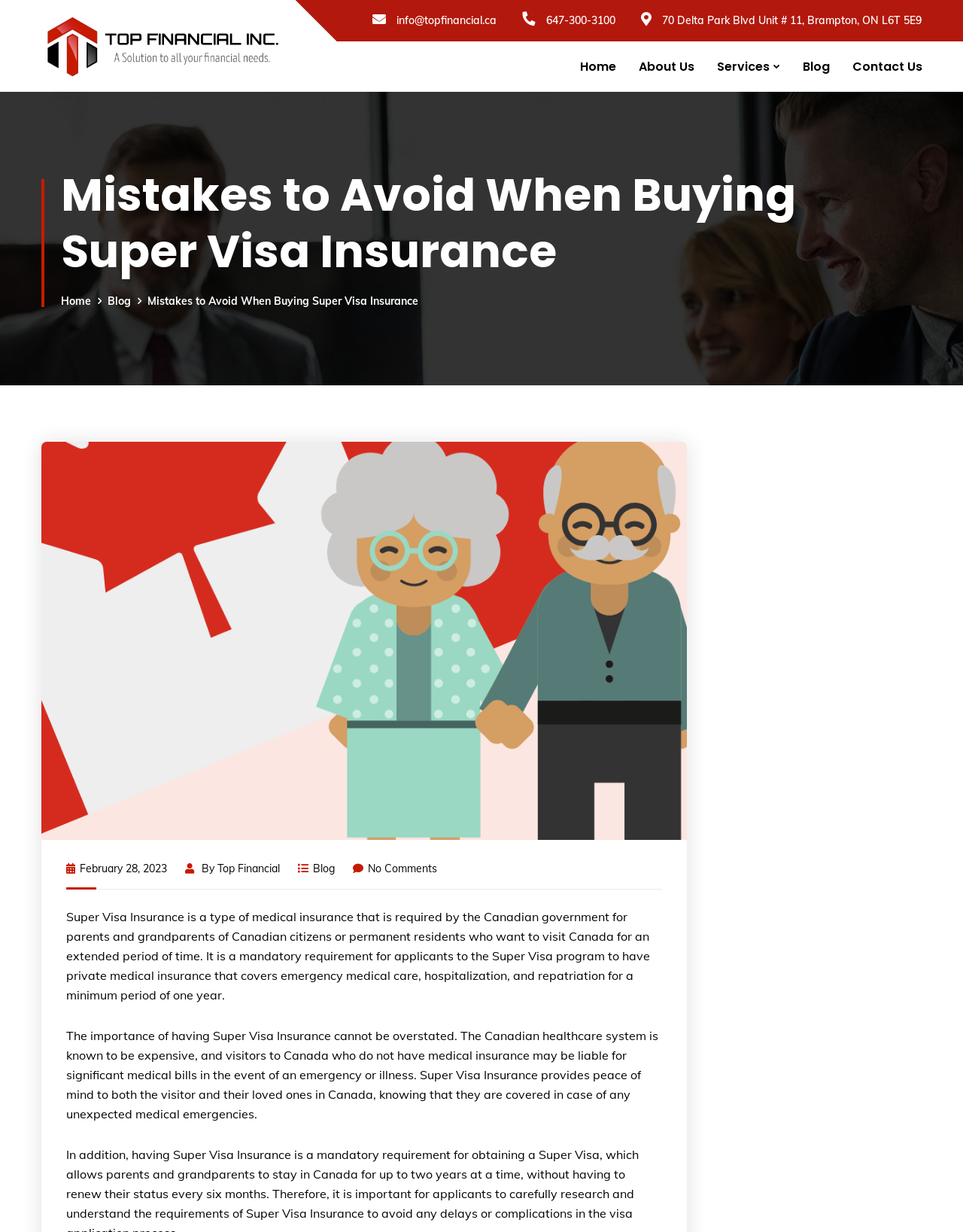What is the purpose of Super Visa Insurance?
From the image, respond using a single word or phrase.

Medical insurance for parents and grandparents